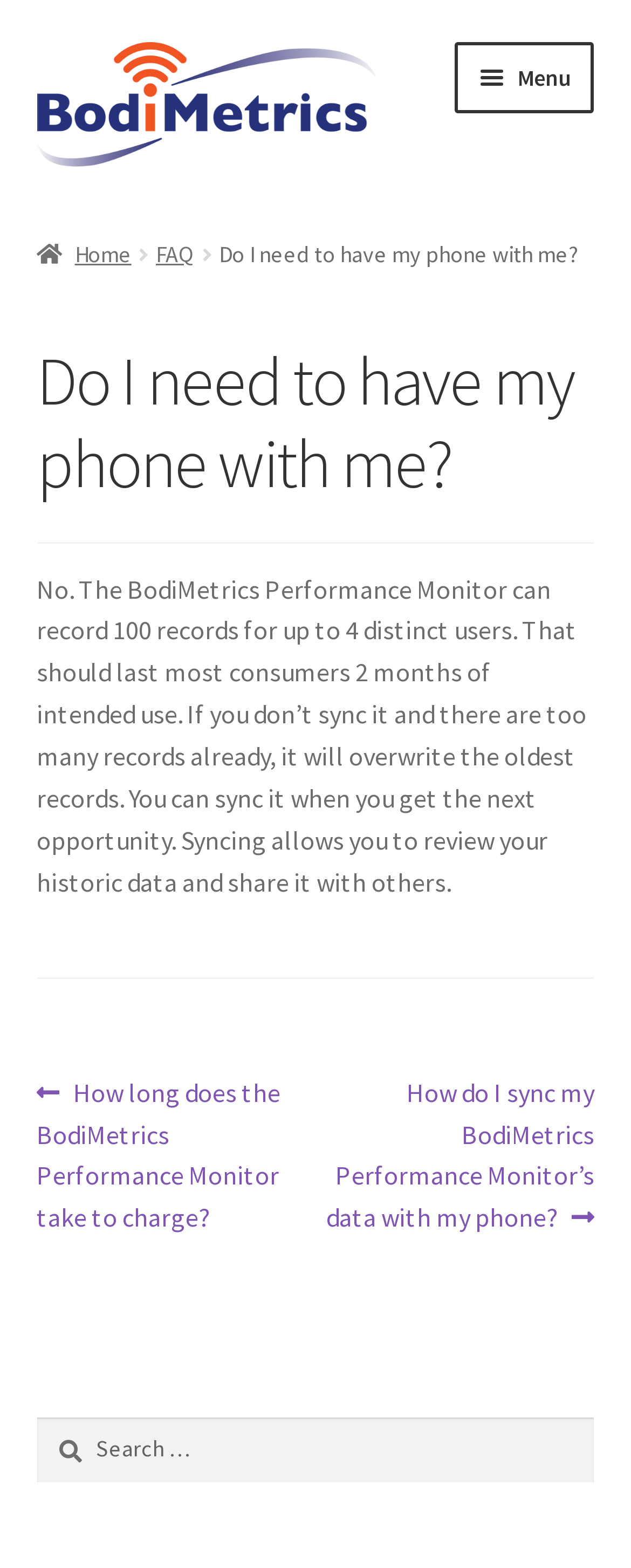Locate the bounding box coordinates of the UI element described by: "Instagram". Provide the coordinates as four float numbers between 0 and 1, formatted as [left, top, right, bottom].

None